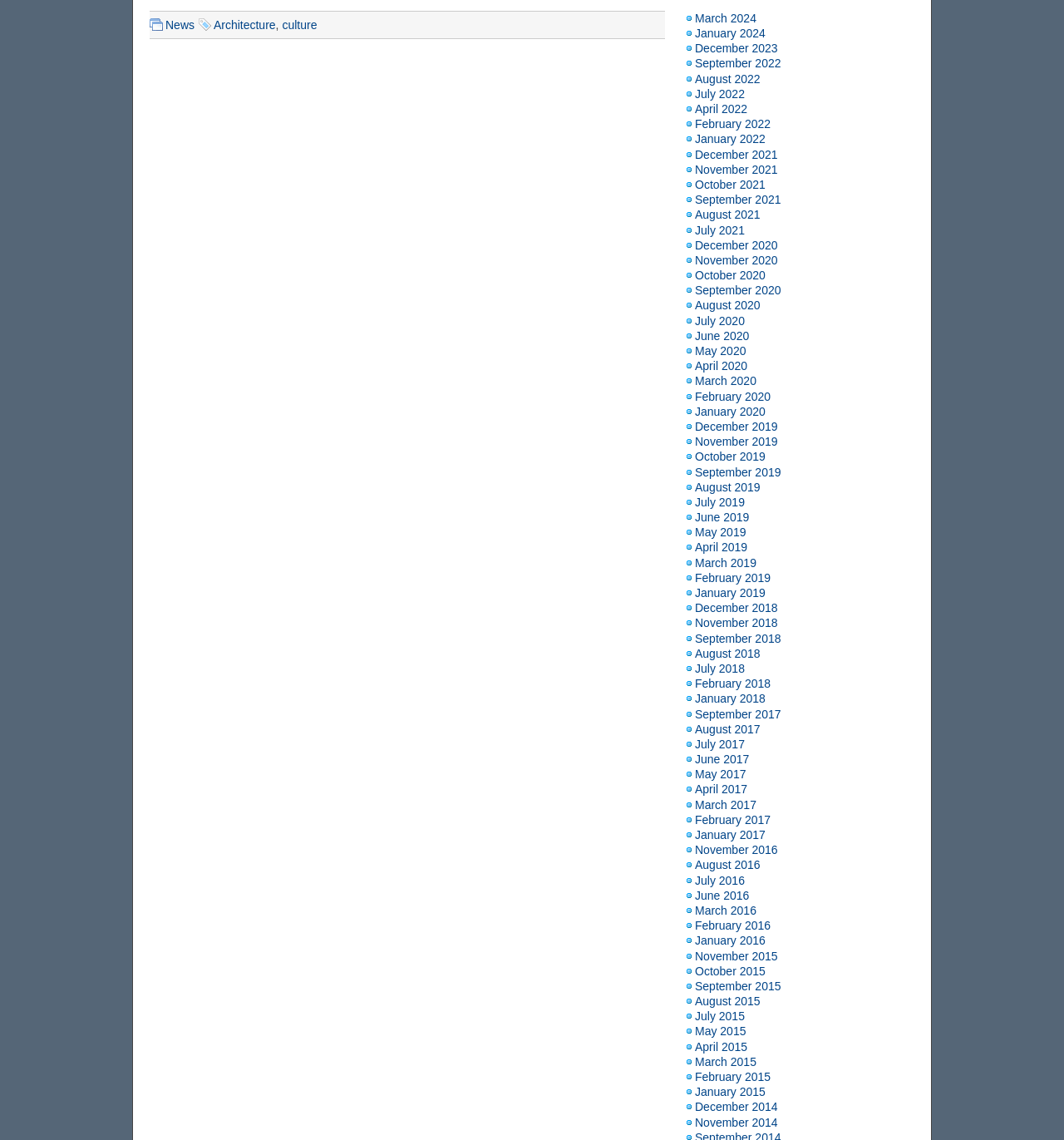Provide the bounding box coordinates for the specified HTML element described in this description: "culture". The coordinates should be four float numbers ranging from 0 to 1, in the format [left, top, right, bottom].

[0.265, 0.016, 0.298, 0.027]